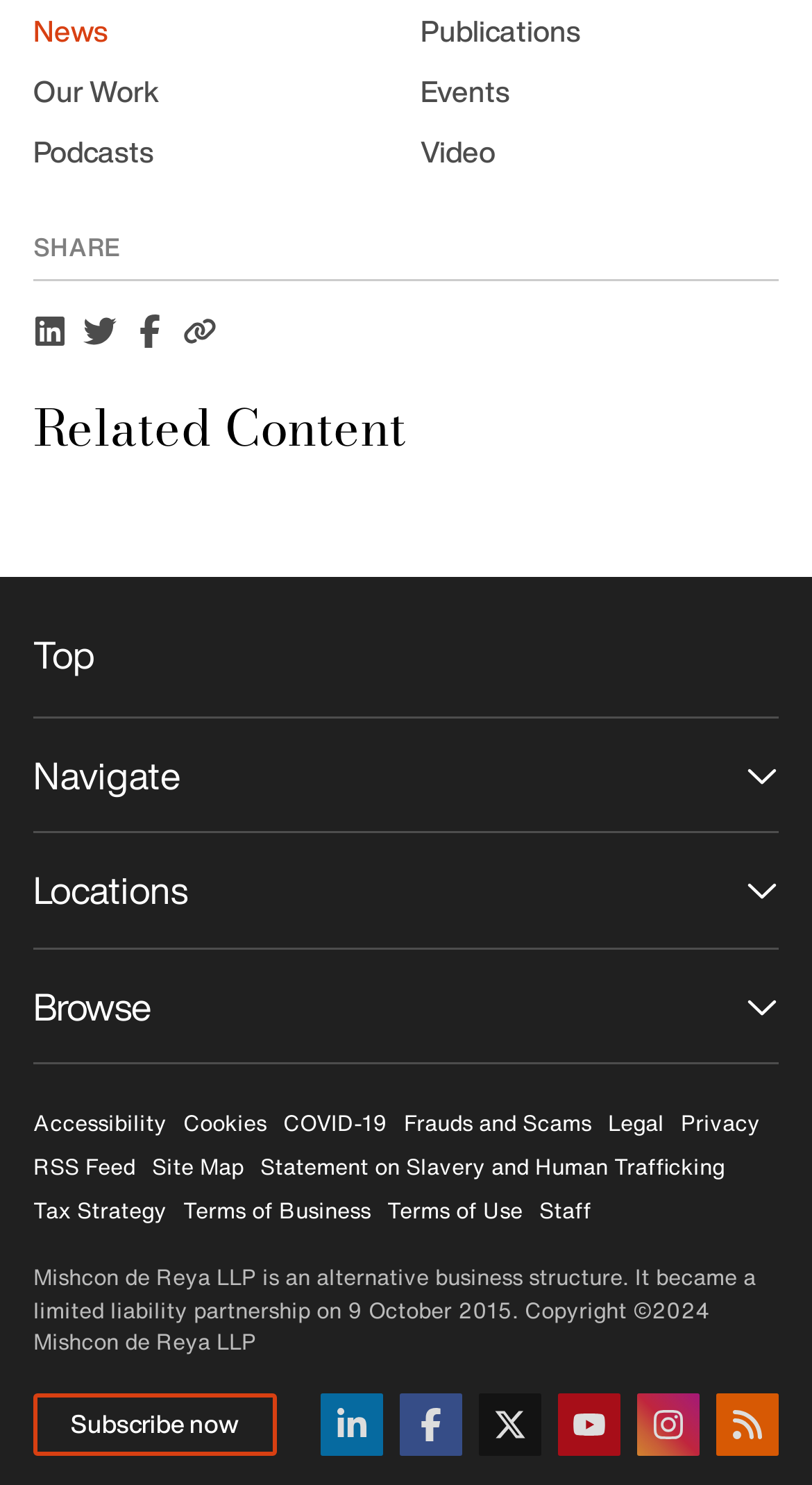Determine the bounding box coordinates for the HTML element mentioned in the following description: "Frauds and Scams". The coordinates should be a list of four floats ranging from 0 to 1, represented as [left, top, right, bottom].

[0.497, 0.745, 0.728, 0.767]